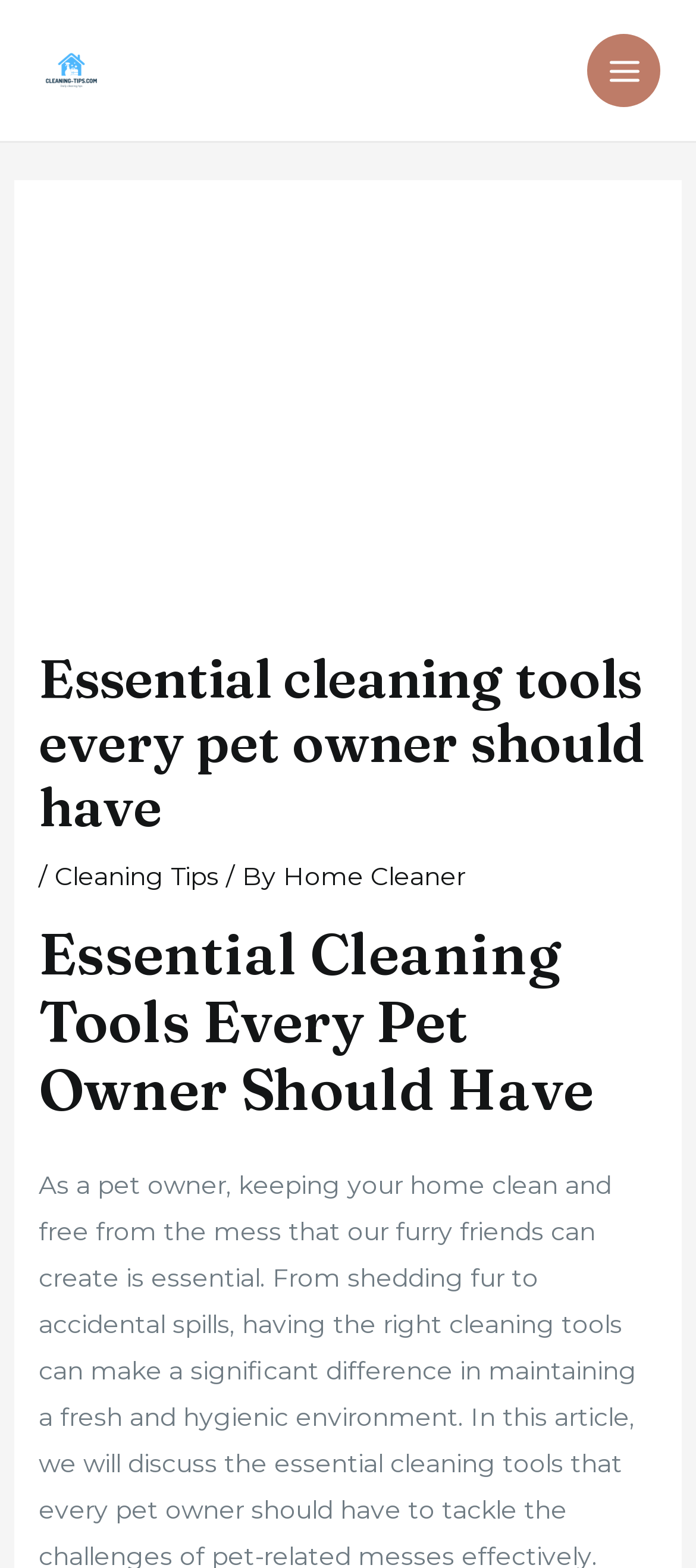Describe all the visual and textual components of the webpage comprehensively.

The webpage is about essential cleaning tools for pet owners, with the main title "Essential cleaning tools every pet owner should have" prominently displayed. At the top left corner, there is a link to "Daily Cleaning Tips" accompanied by a small image with the same name. 

On the top right corner, there is a button labeled "MAIN MENU" with an image beside it. Below the button, there is a large header section that spans almost the entire width of the page. Within this section, there is a heading that repeats the main title, followed by a slash and two links to "Cleaning Tips" and "Home Cleaner", separated by a "By" text. 

Further down, there is another heading that repeats the main title again, but in a slightly different format. Overall, the webpage appears to be an article or blog post about cleaning tools for pet owners, with a clear title and navigation elements.